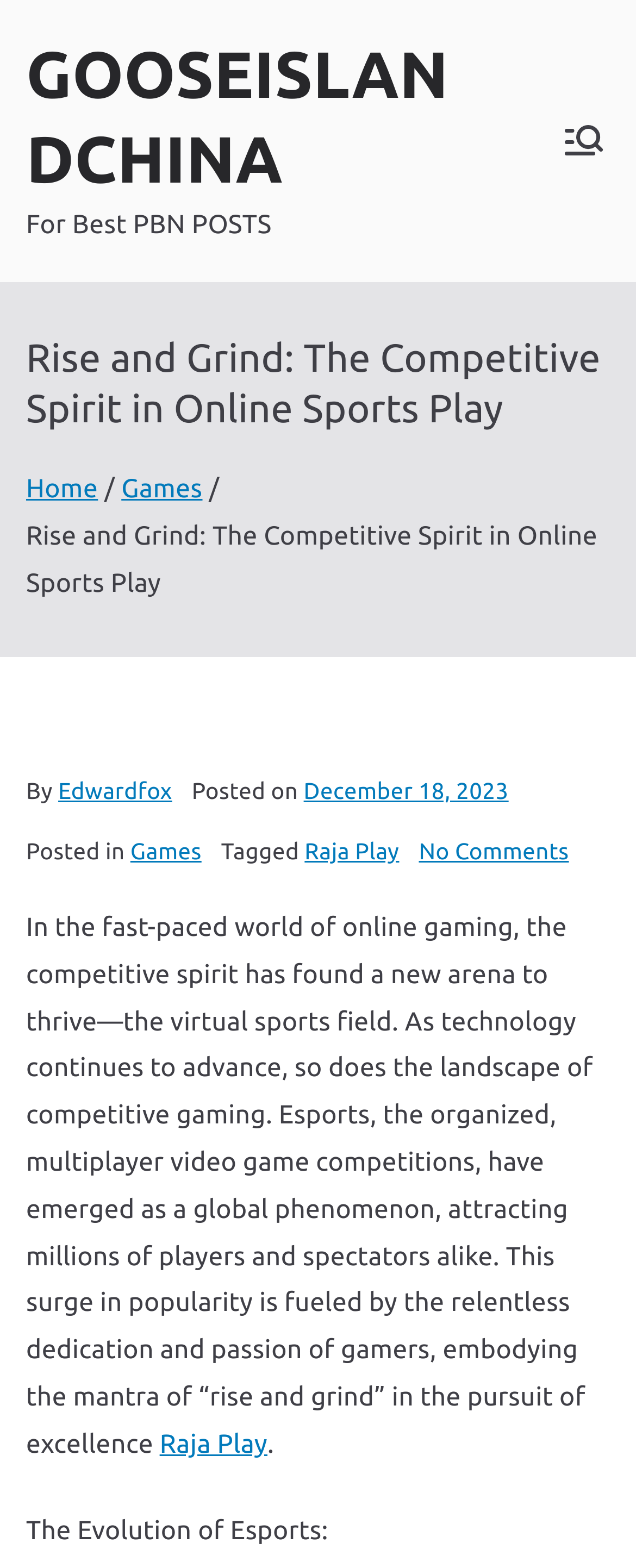What is the headline of the webpage?

Rise and Grind: The Competitive Spirit in Online Sports Play